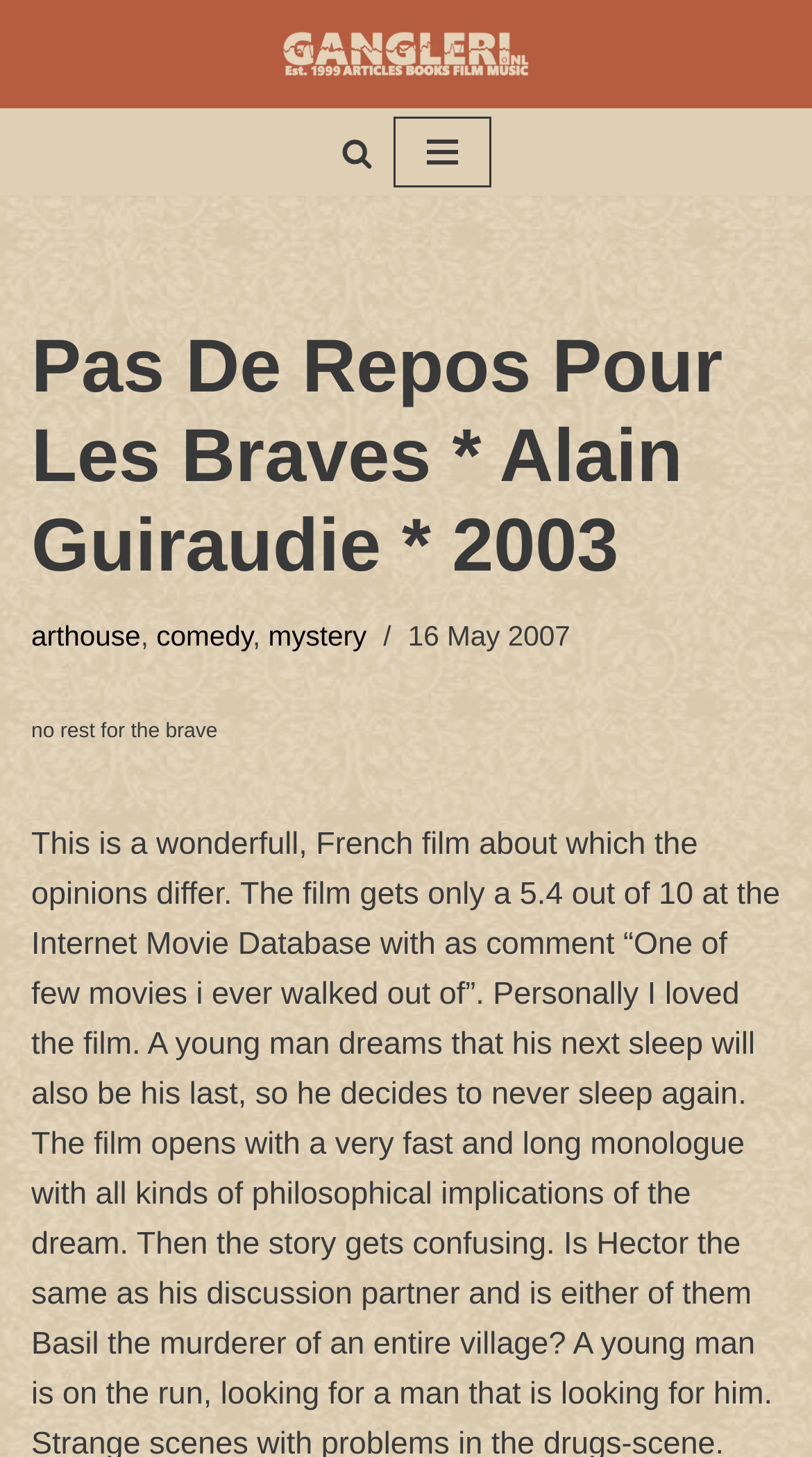Create a detailed description of the webpage's content and layout.

The webpage is a film review page, specifically for the movie "Pas De Repos Pour Les Braves" directed by Alain Guiraudie, released in 2003. 

At the top left corner, there is a "Skip to content" link. Next to it, on the top center, is the website's title "Gangleri - film reviews" in the form of a link. A "Search" link with a small image is located on the top right, accompanied by a "Navigation Menu" button.

When the navigation menu is expanded, it reveals a heading with the movie title, followed by a list of genres, including "arthouse", "comedy", and "mystery", separated by commas. Below the genres, there is a timestamp indicating the review was published on "16 May 2007". Additionally, there is a brief summary or tagline "no rest for the brave" related to the movie.

There are no other notable elements on the page.